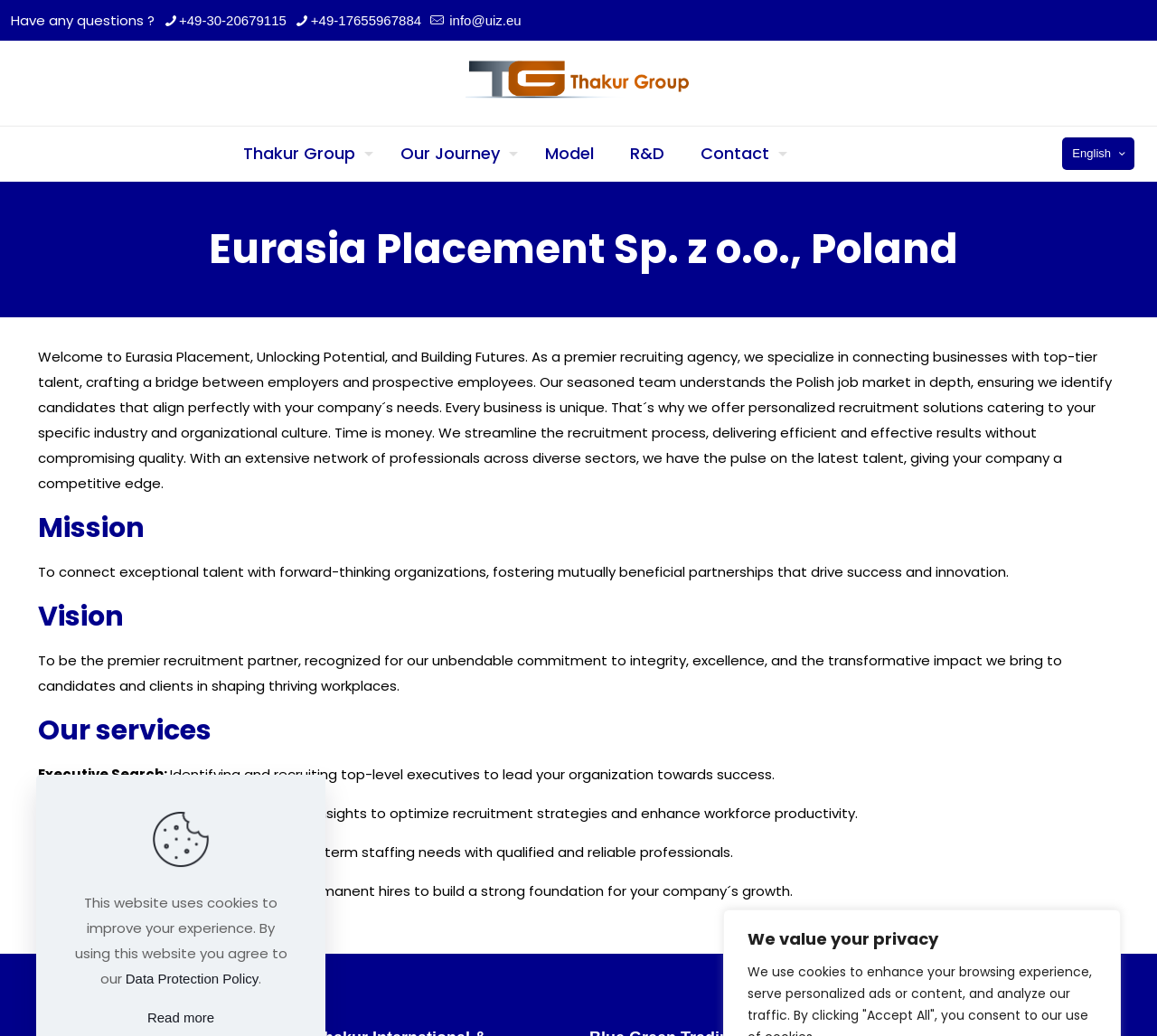Find the UI element described as: "Credit" and predict its bounding box coordinates. Ensure the coordinates are four float numbers between 0 and 1, [left, top, right, bottom].

None